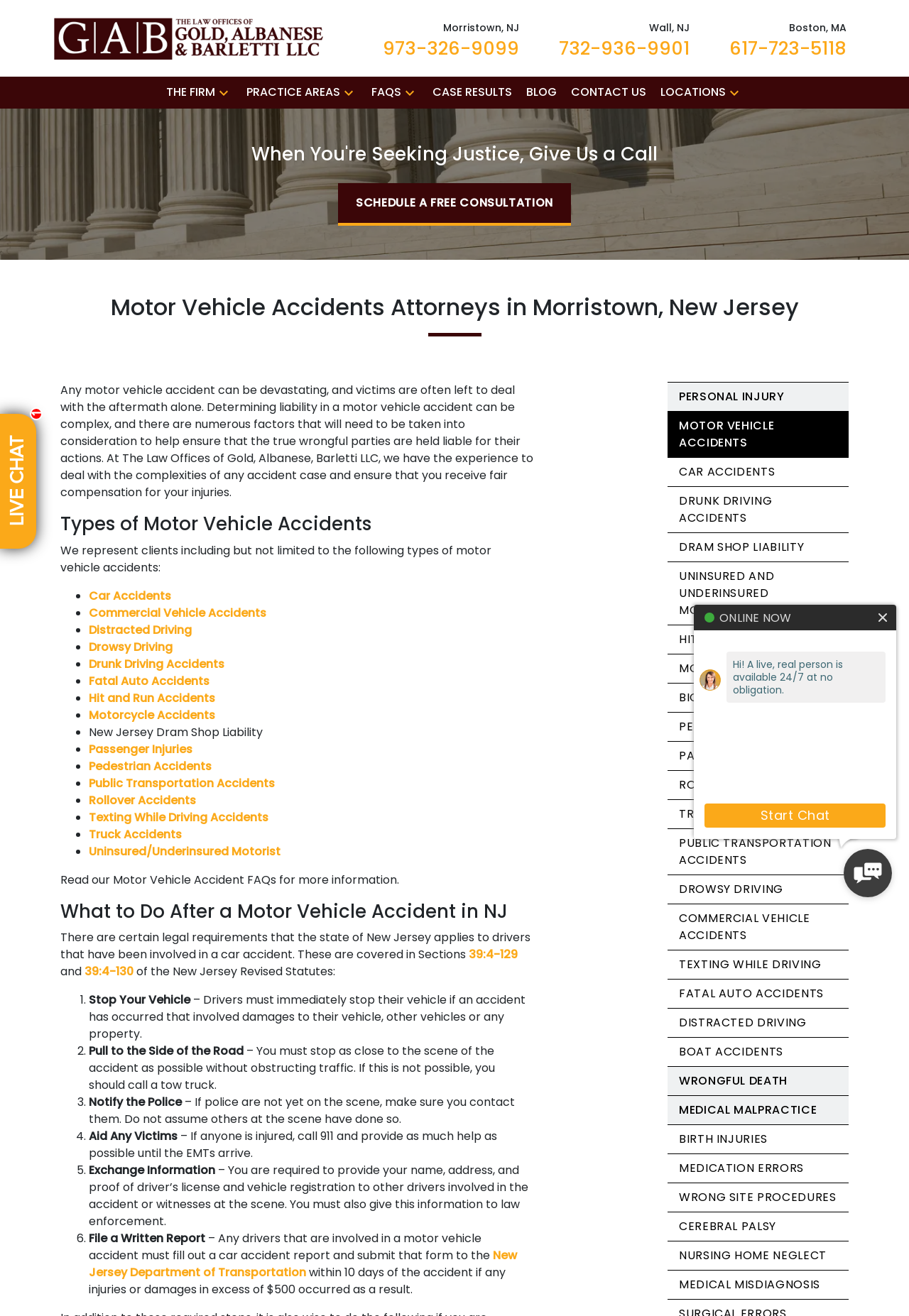Please find the bounding box coordinates of the element that you should click to achieve the following instruction: "Read more about Motor Vehicle Accidents Attorneys in Morristown, New Jersey". The coordinates should be presented as four float numbers between 0 and 1: [left, top, right, bottom].

[0.066, 0.224, 0.934, 0.256]